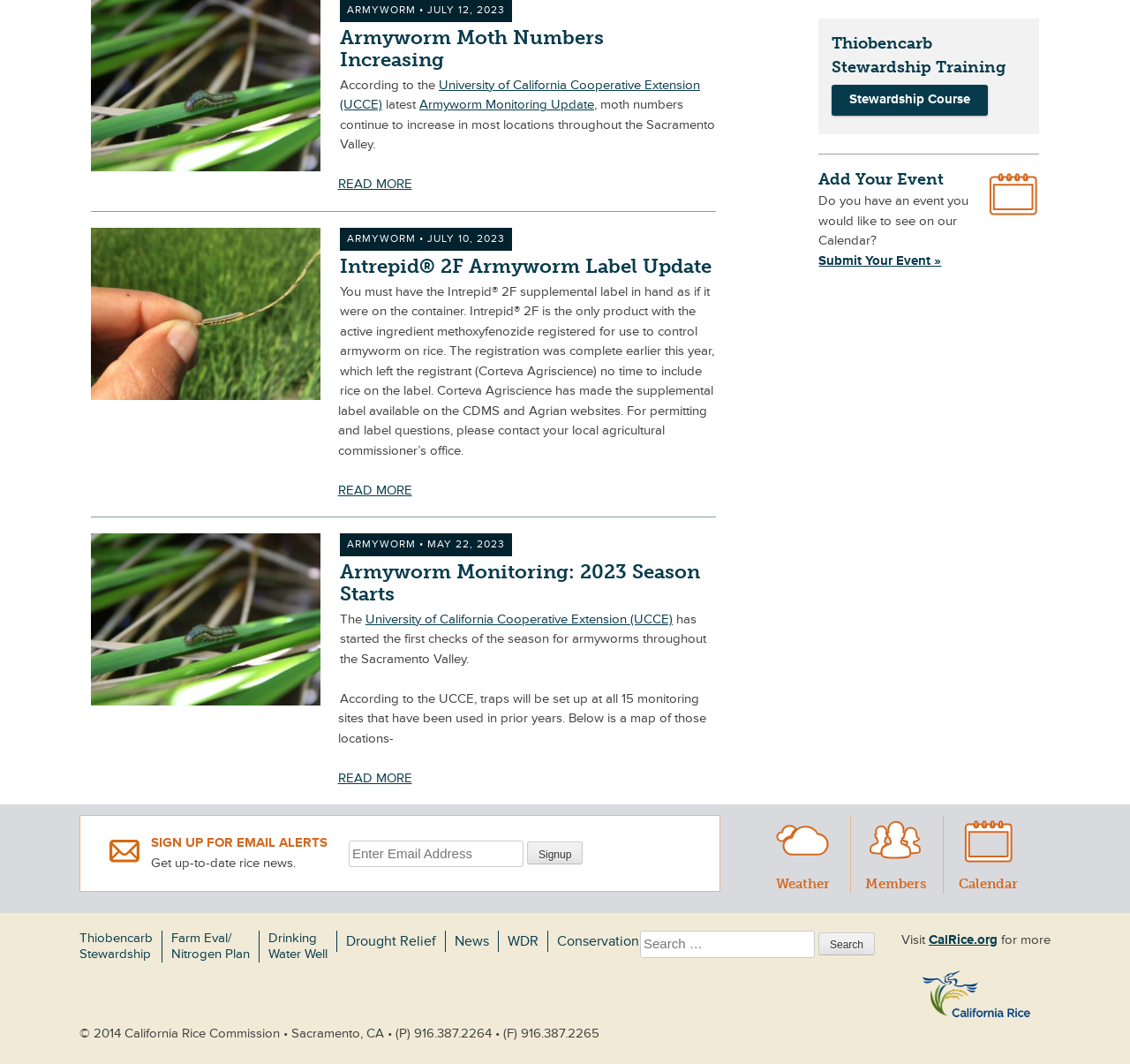Please identify the bounding box coordinates of where to click in order to follow the instruction: "Click on the 'READ MORE' link".

[0.299, 0.165, 0.364, 0.181]